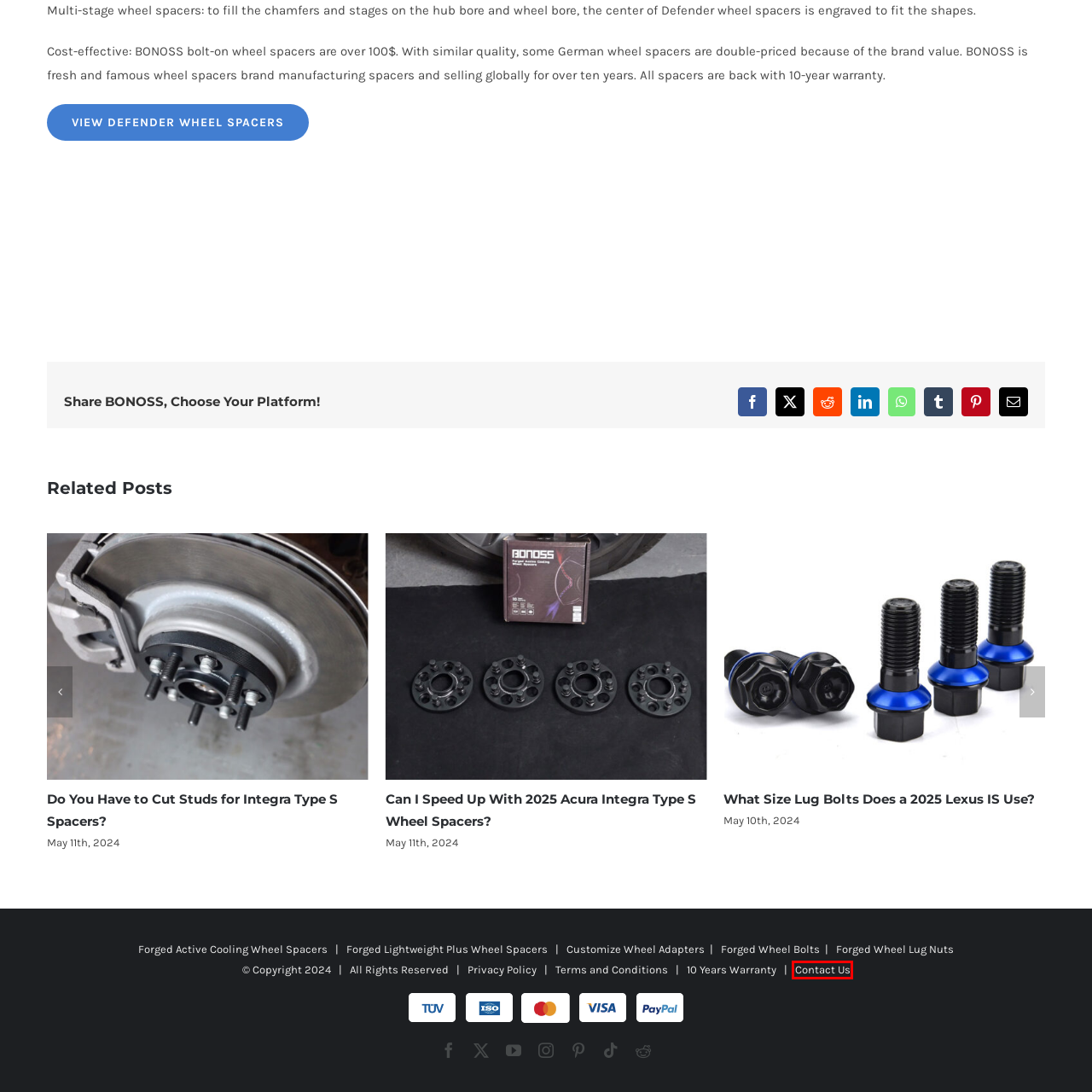You have been given a screenshot of a webpage with a red bounding box around a UI element. Select the most appropriate webpage description for the new webpage that appears after clicking the element within the red bounding box. The choices are:
A. Do You Have to Cut Studs for Integra Type S Spacers?
B. WARRANTY - BONOSS
C. My Account - BONOSS
D. Terms and Conditions - BONOSS
E. Are 2025 Acura Integra Type S Wheel Spacers Safe? - BONOSS
F. Forged Active Cooling Wheel Spacers | Customize| OEM
G. Forged Active Cooling Wheel Spacers | Hub Centric | Customize
H. Contact Us - BONOSS

H